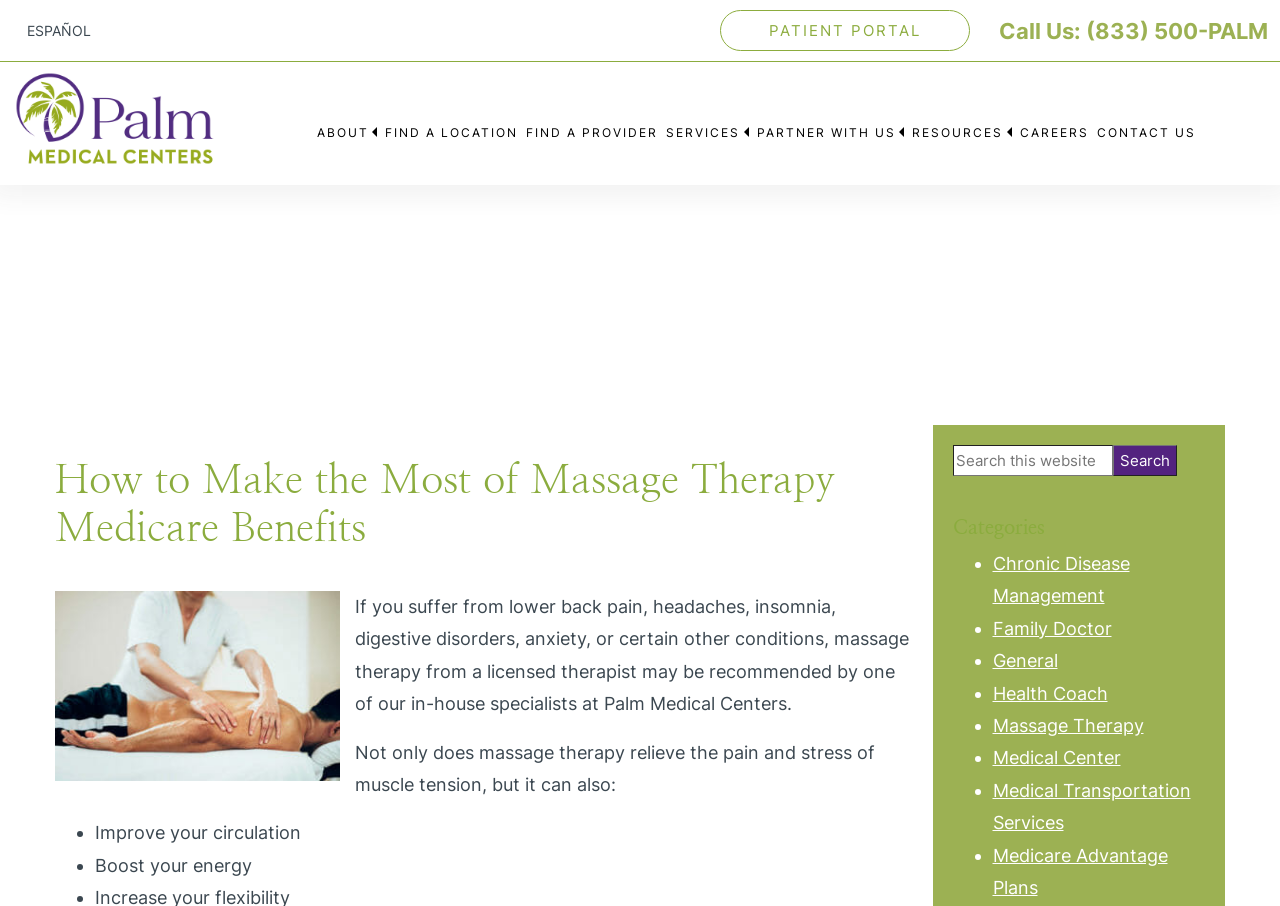Determine the bounding box coordinates of the region I should click to achieve the following instruction: "Click the 'ESPAÑOL' link". Ensure the bounding box coordinates are four float numbers between 0 and 1, i.e., [left, top, right, bottom].

[0.009, 0.011, 0.083, 0.056]